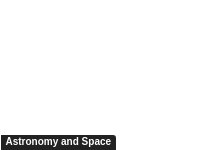Give an elaborate caption for the image.

This image features the NASA logo, prominently displaying the agency's emblematic design. The logo, associated with the National Aeronautics and Space Administration, represents their commitment to space exploration and scientific research. This particular instance of the logo accompanies articles related to astronomy and space, highlighting NASA’s significant contributions to these fields. The context suggests a focus on recent developments in space science, further emphasizing NASA's ongoing mission and the public interest in astronomical research and discoveries.